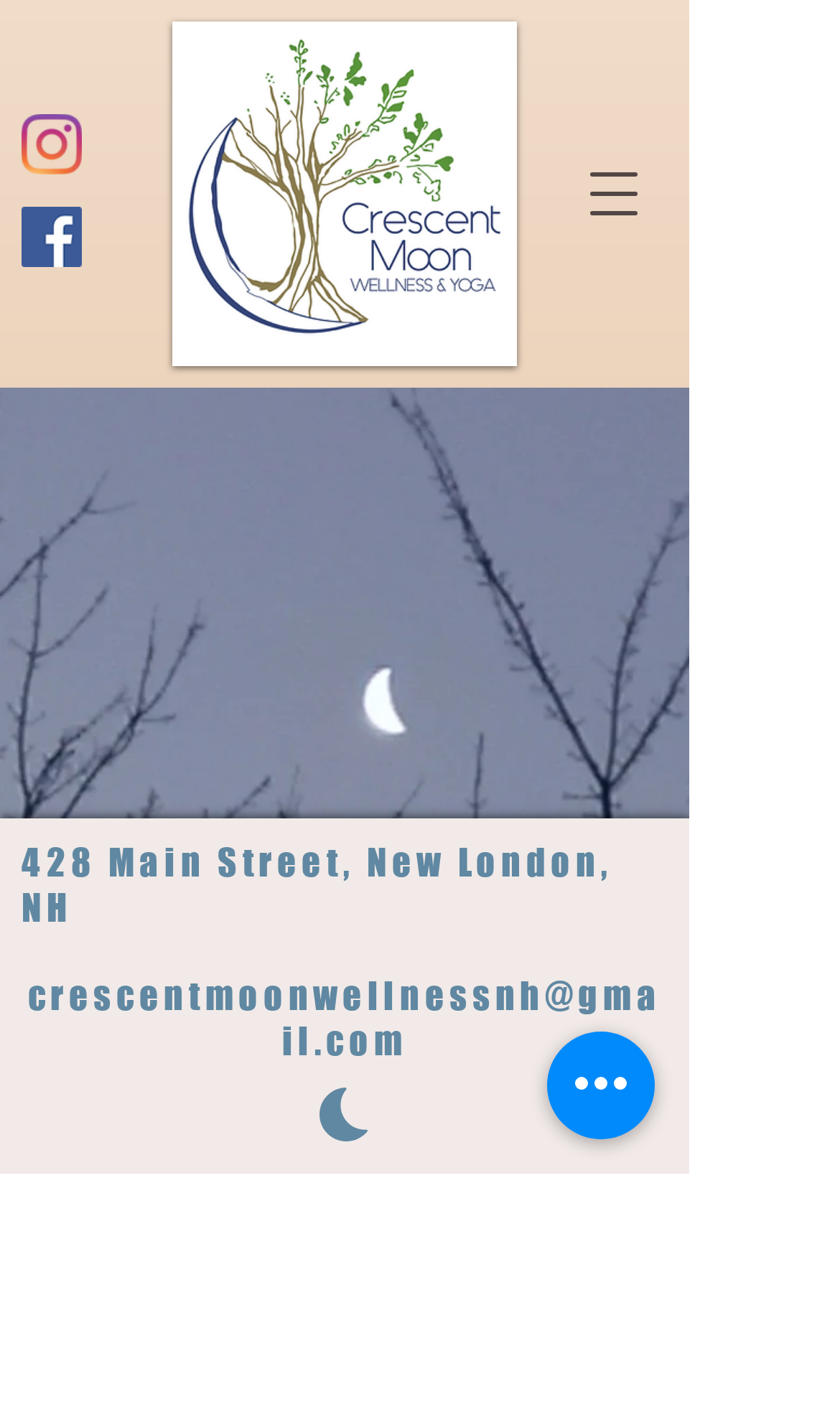Given the description of a UI element: "aria-label="Quick actions"", identify the bounding box coordinates of the matching element in the webpage screenshot.

[0.651, 0.736, 0.779, 0.813]